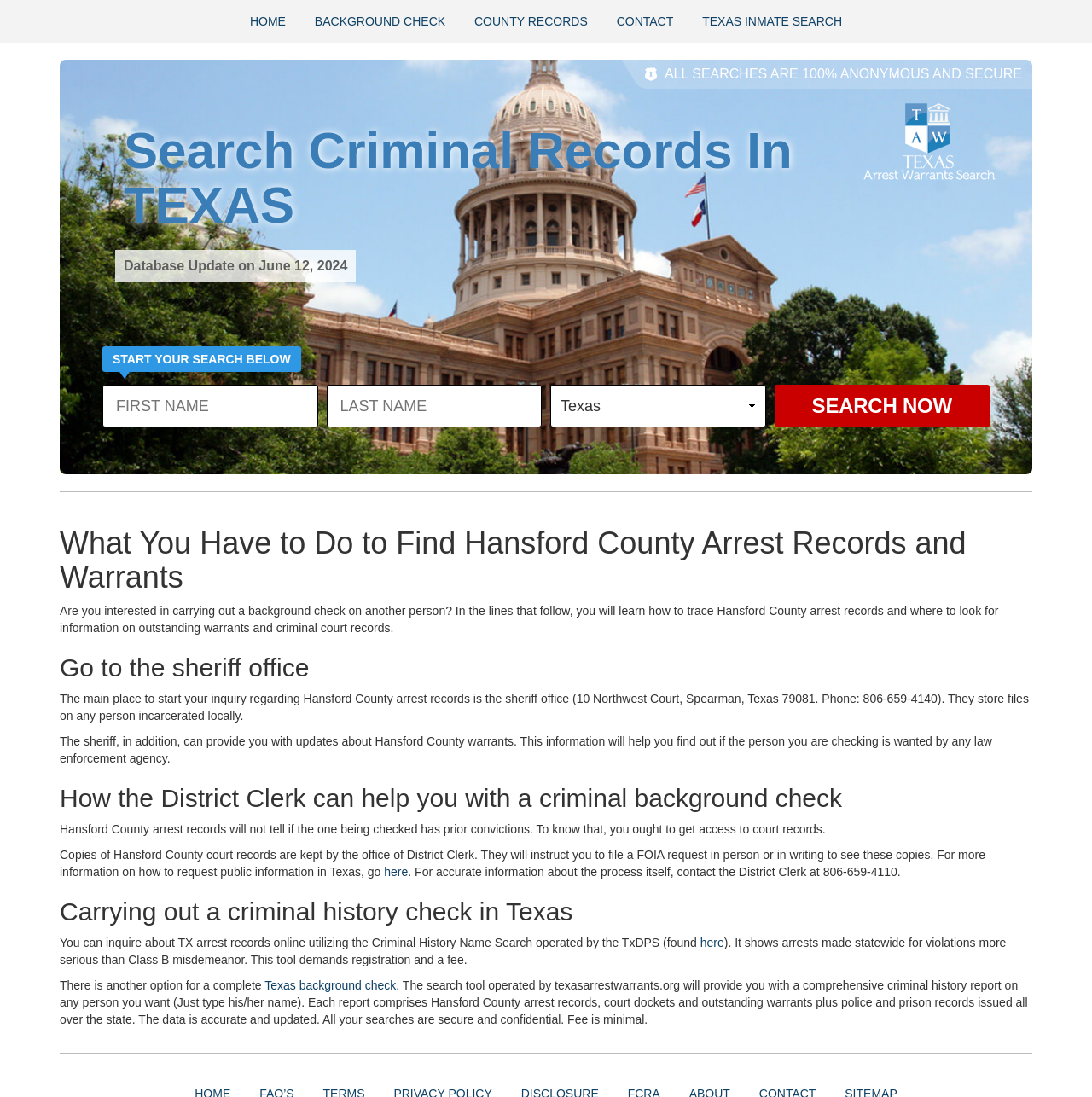Find the bounding box coordinates of the element I should click to carry out the following instruction: "View the 'About us' page".

None